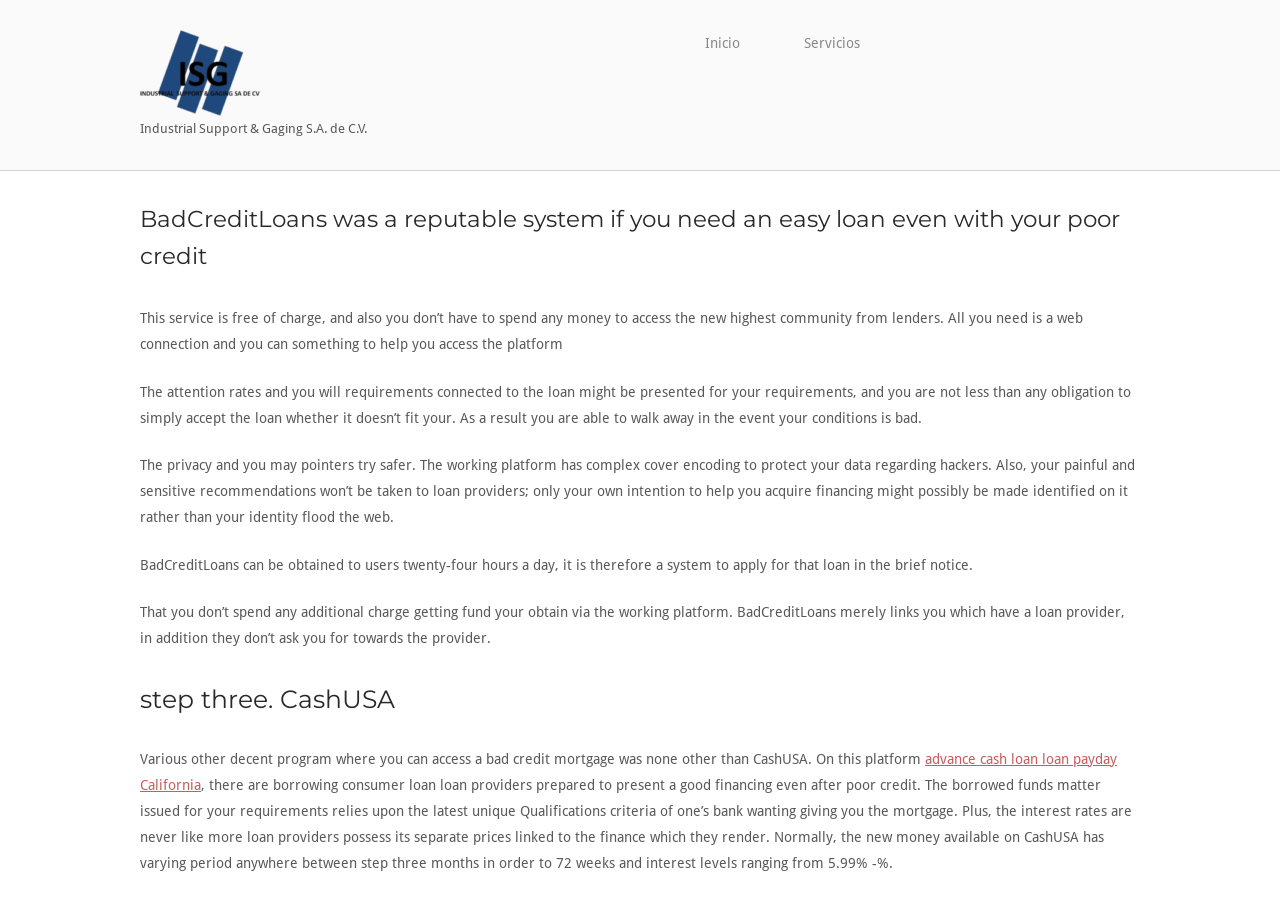Locate the bounding box coordinates of the UI element described by: "Servicios". The bounding box coordinates should consist of four float numbers between 0 and 1, i.e., [left, top, right, bottom].

[0.604, 0.037, 0.695, 0.061]